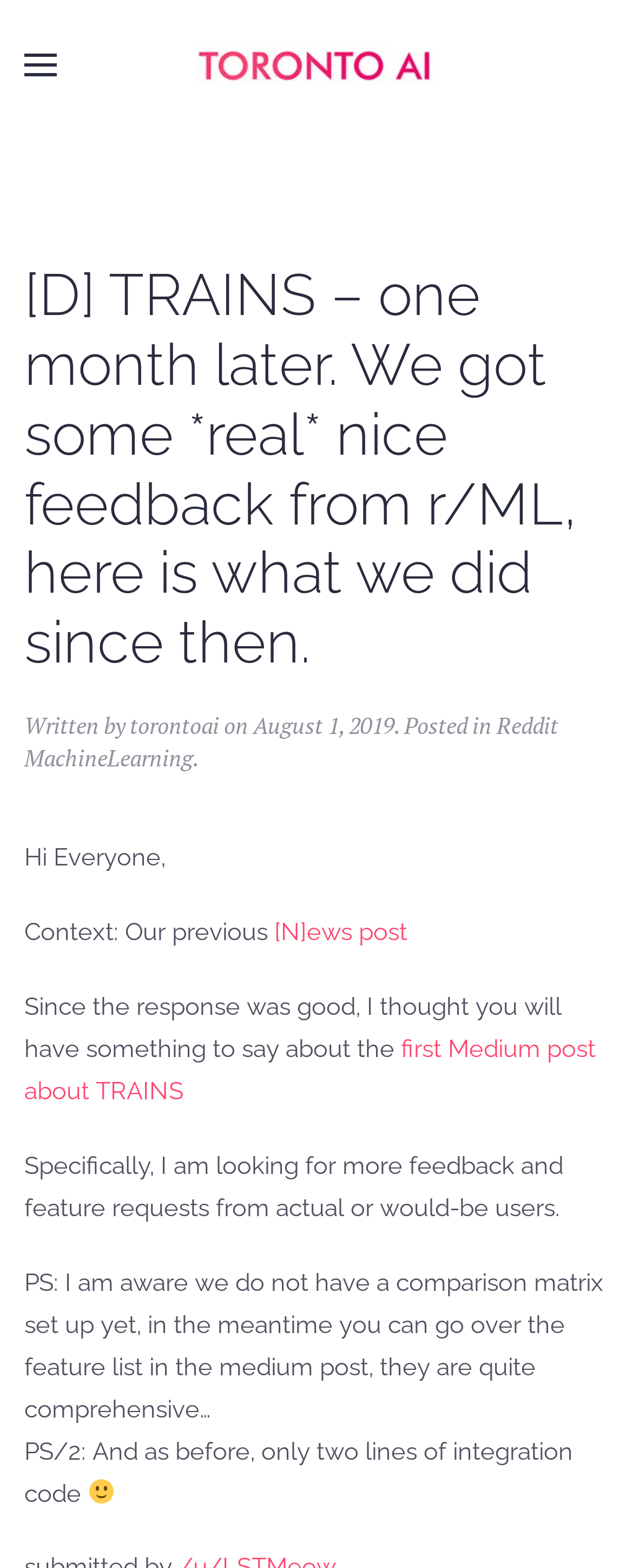Who wrote the article?
Provide a detailed answer to the question using information from the image.

I found the answer by looking at the author information section, where it says 'Written by torontoai'.